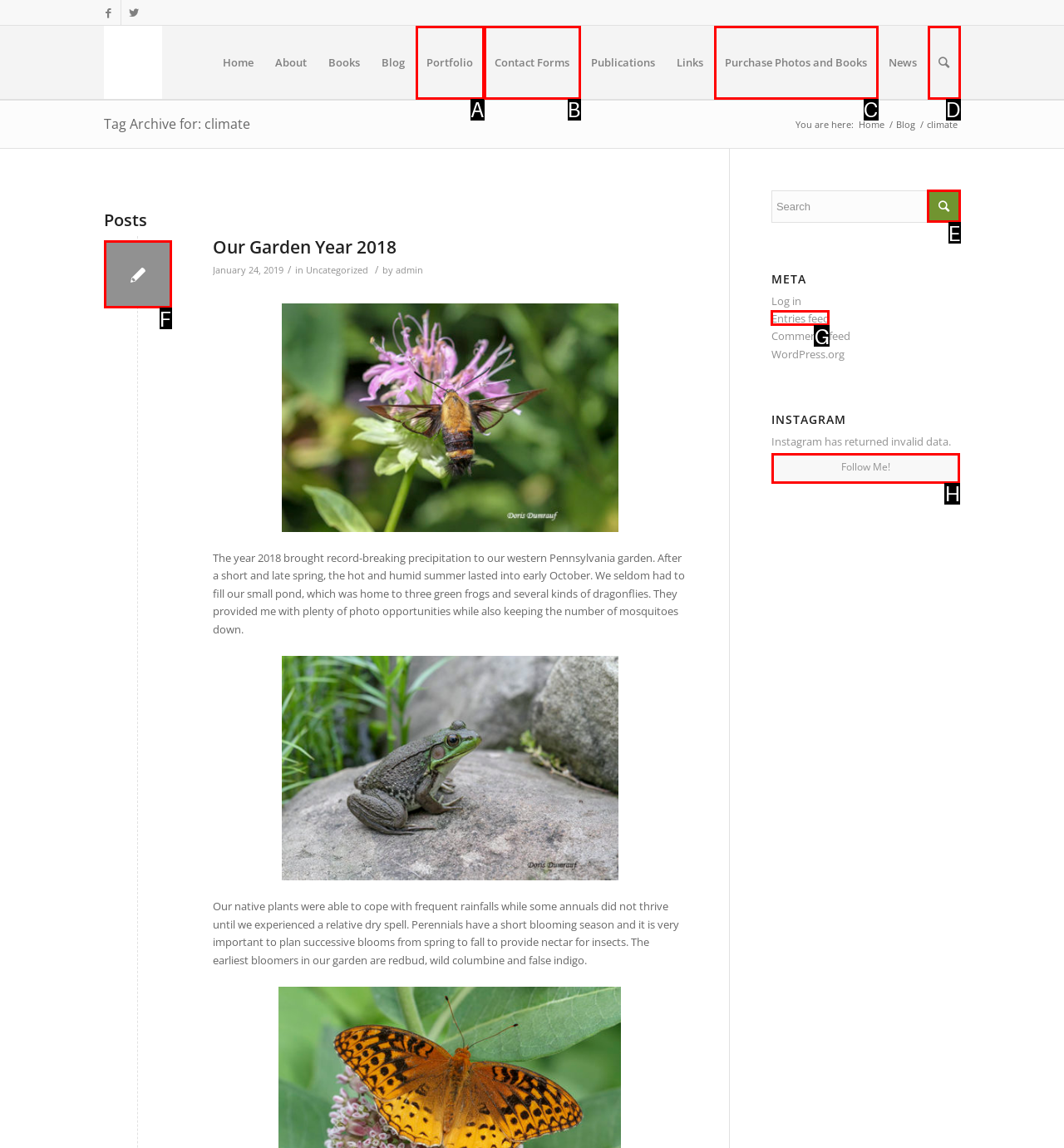Select the HTML element to finish the task: Follow on Instagram Reply with the letter of the correct option.

H